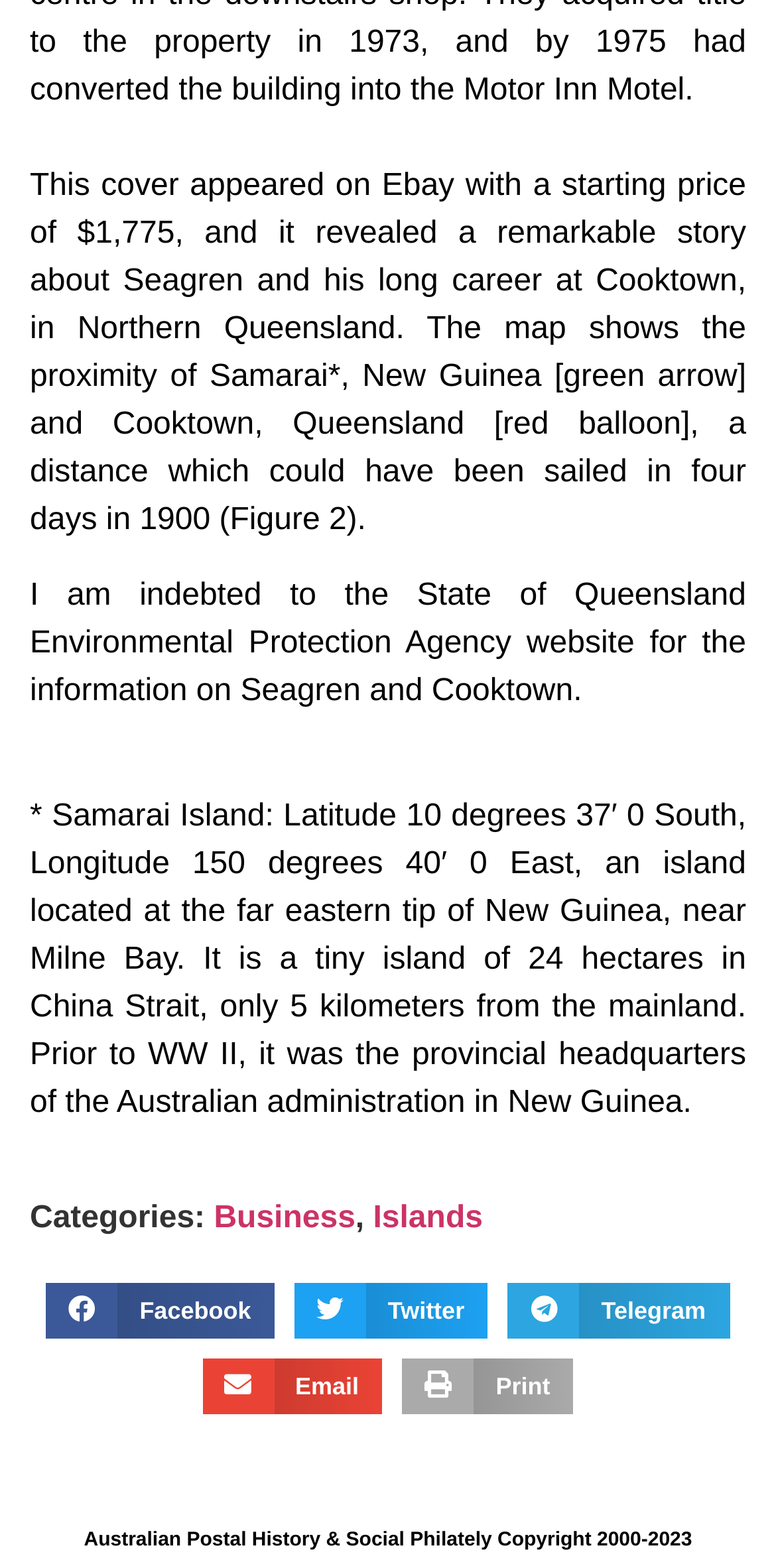How many share options are available on the webpage?
Please ensure your answer to the question is detailed and covers all necessary aspects.

The share options are available at the bottom of the webpage, and they include 'Share on facebook', 'Share on twitter', 'Share on telegram', 'Share on email', and 'Share on print'. There are five share options in total.